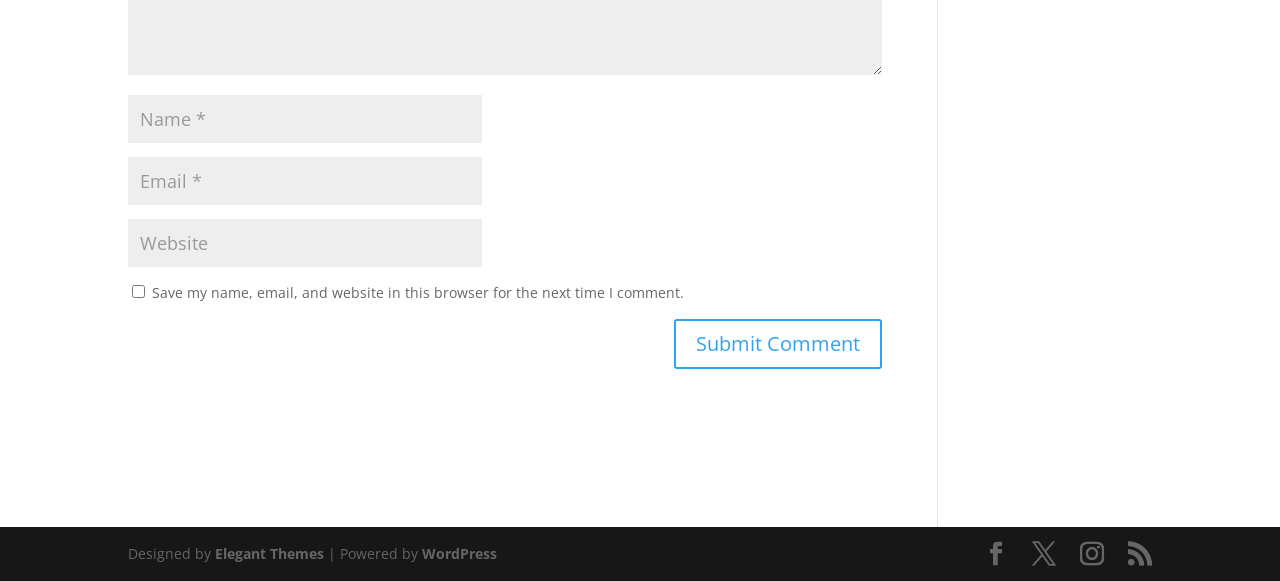Please identify the bounding box coordinates of the element on the webpage that should be clicked to follow this instruction: "Enter your name". The bounding box coordinates should be given as four float numbers between 0 and 1, formatted as [left, top, right, bottom].

[0.1, 0.164, 0.377, 0.247]